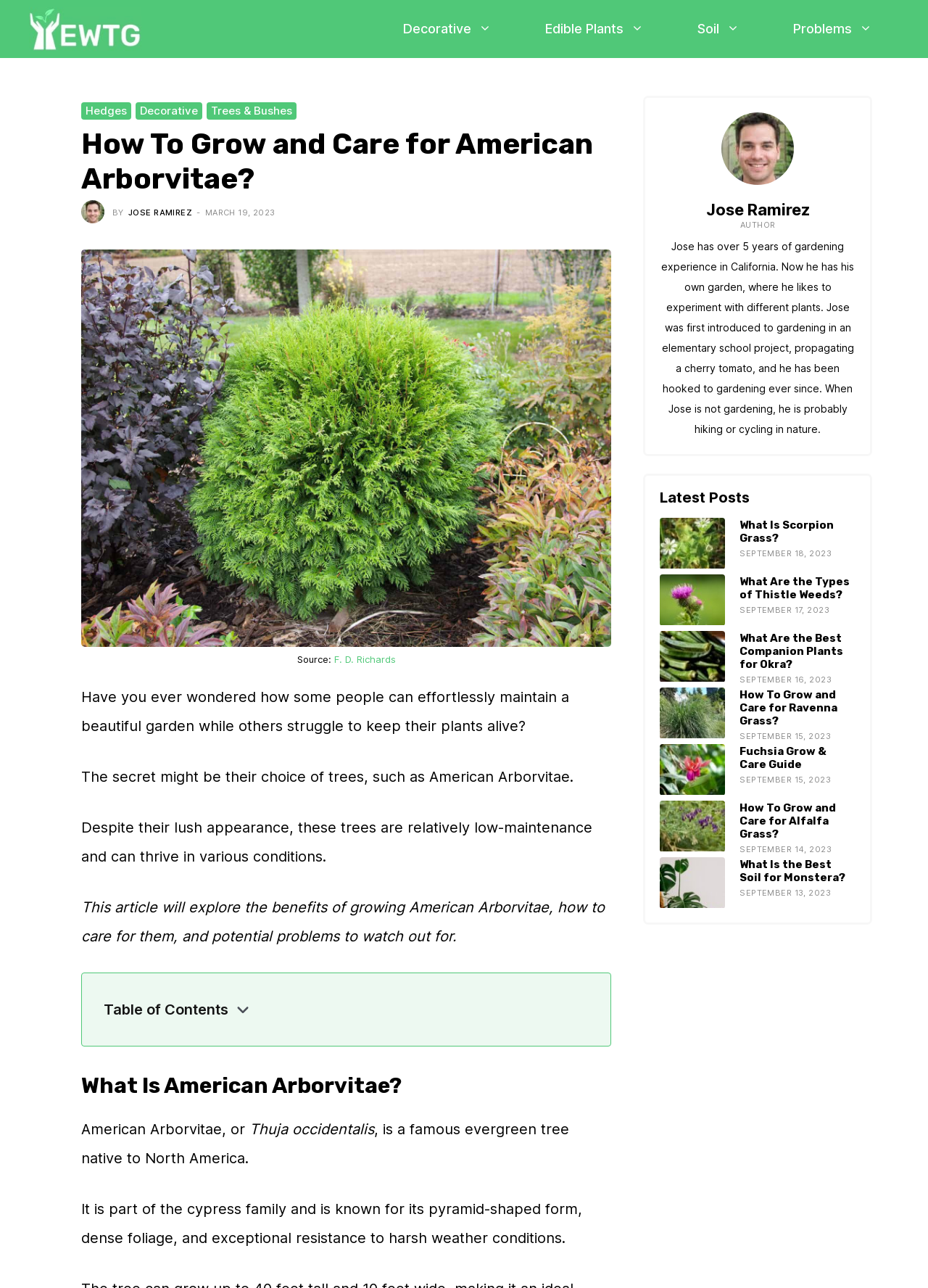Find and provide the bounding box coordinates for the UI element described with: "Edible Plants".

[0.559, 0.0, 0.723, 0.045]